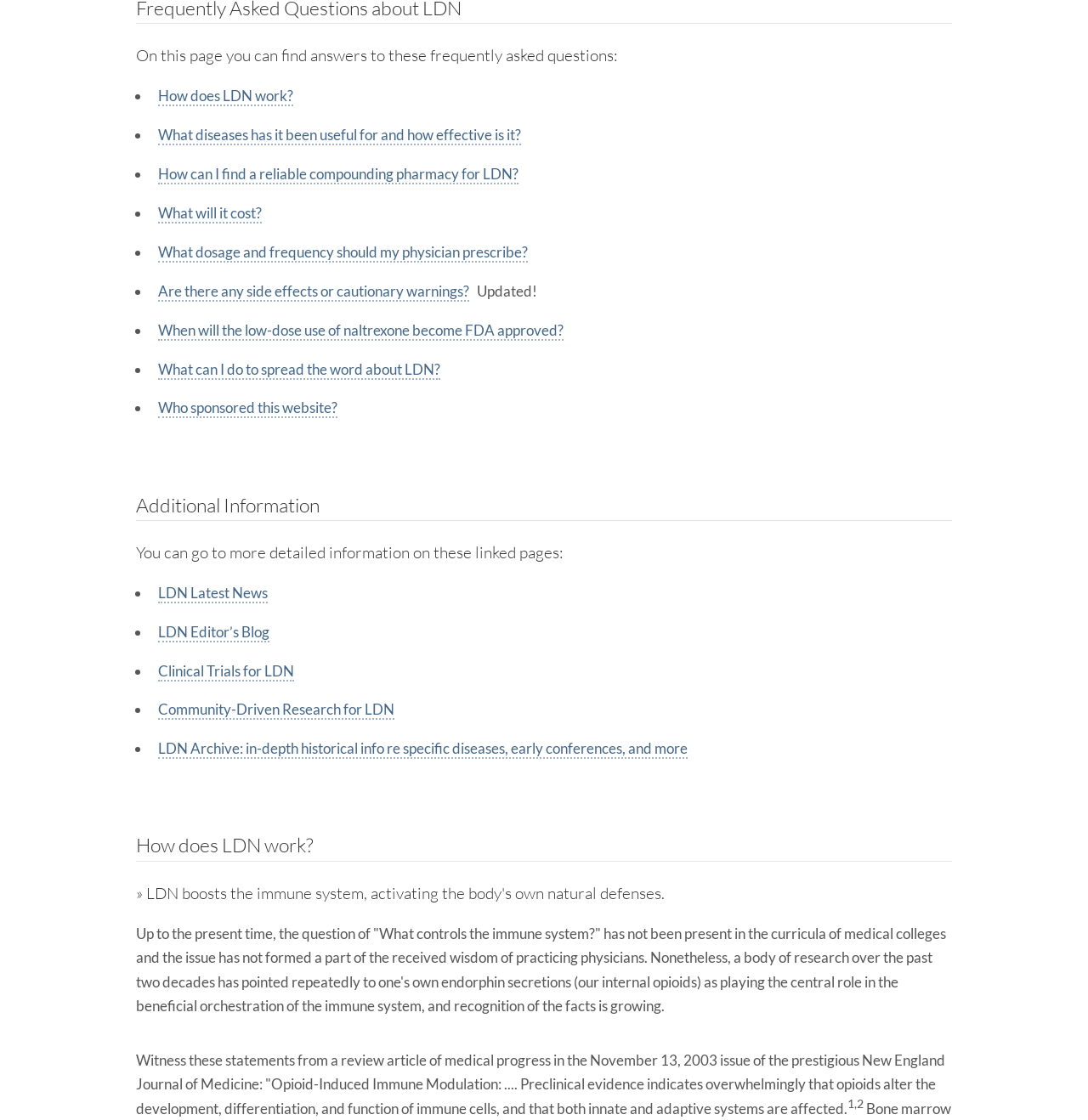Please answer the following question using a single word or phrase: 
What is the main topic of this webpage?

LDN